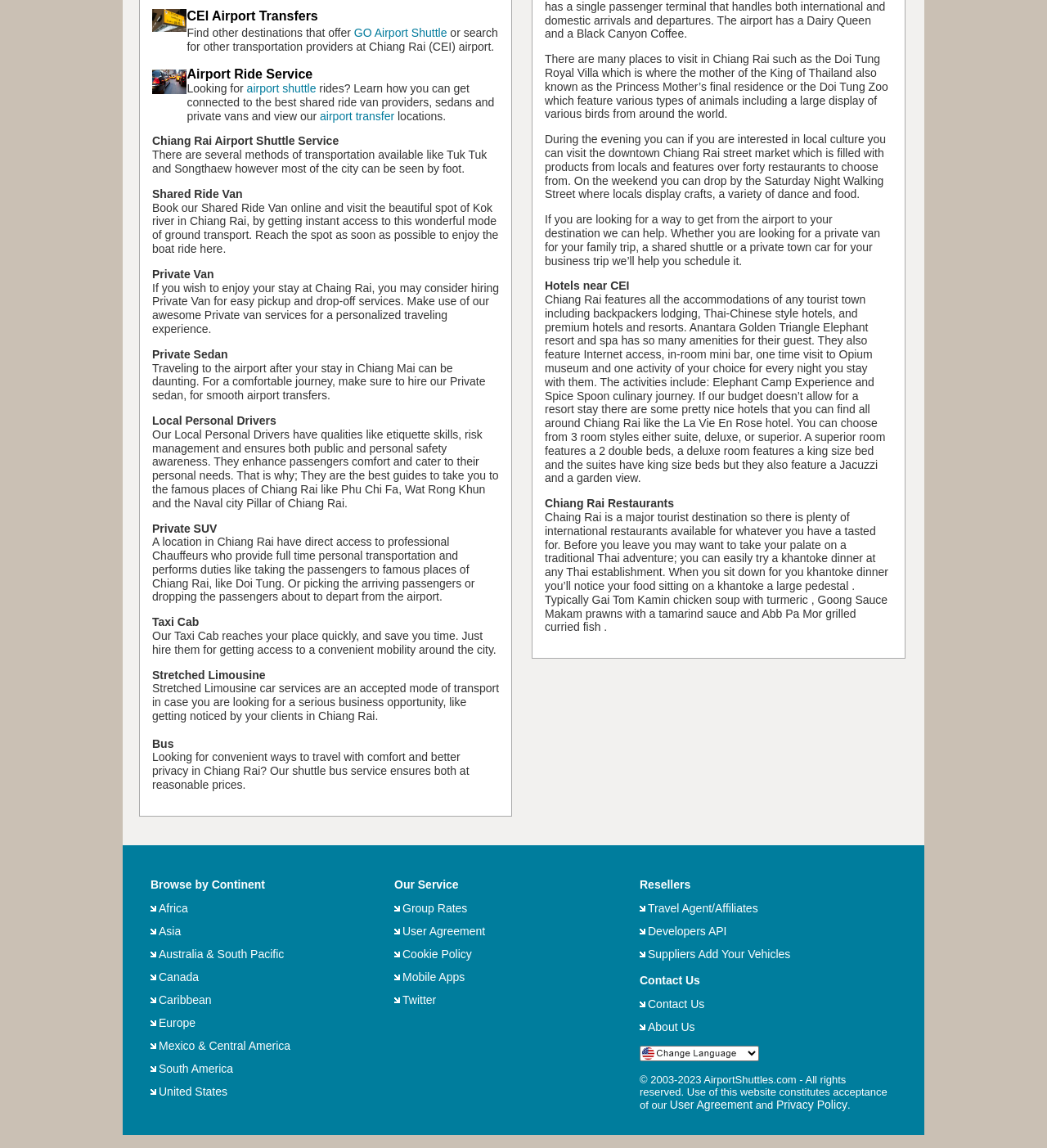Please specify the bounding box coordinates of the clickable section necessary to execute the following command: "Click on GO Airport Shuttle".

[0.338, 0.023, 0.427, 0.034]